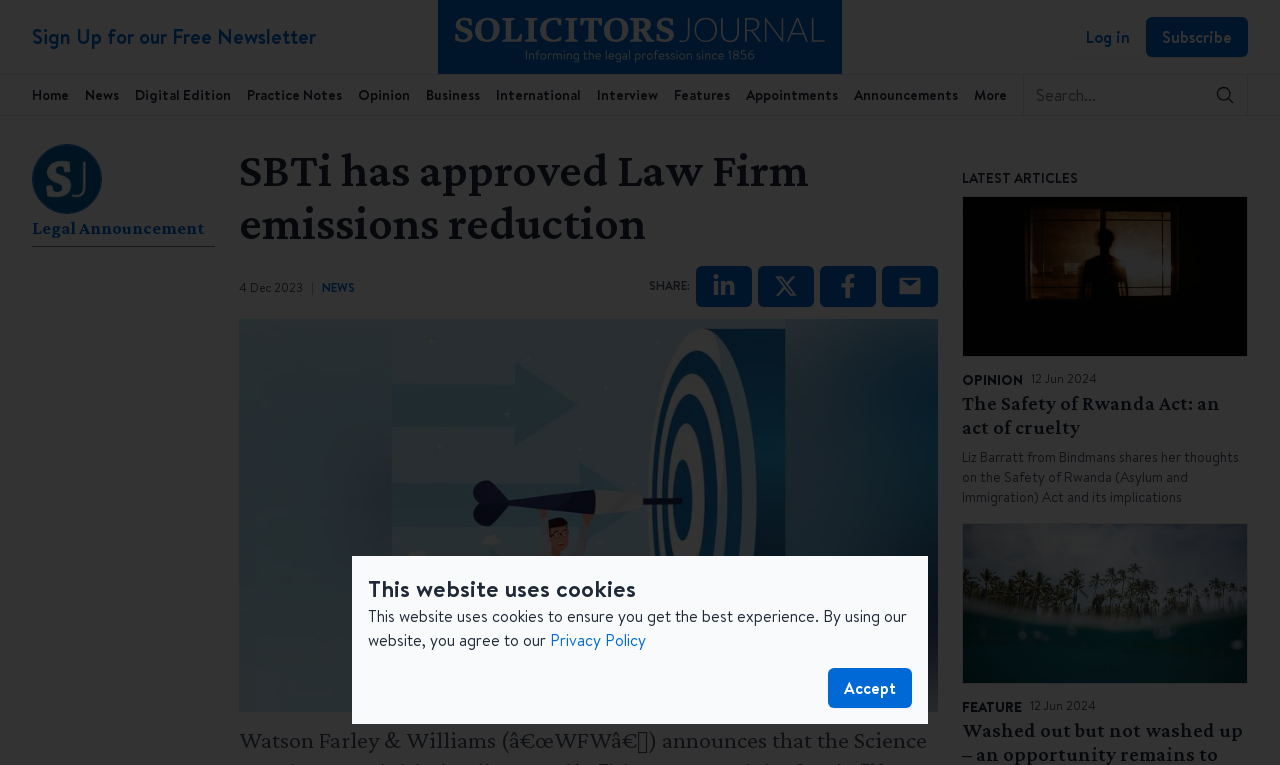Identify the bounding box coordinates of the region that should be clicked to execute the following instruction: "Read the latest news".

[0.752, 0.256, 0.975, 0.663]